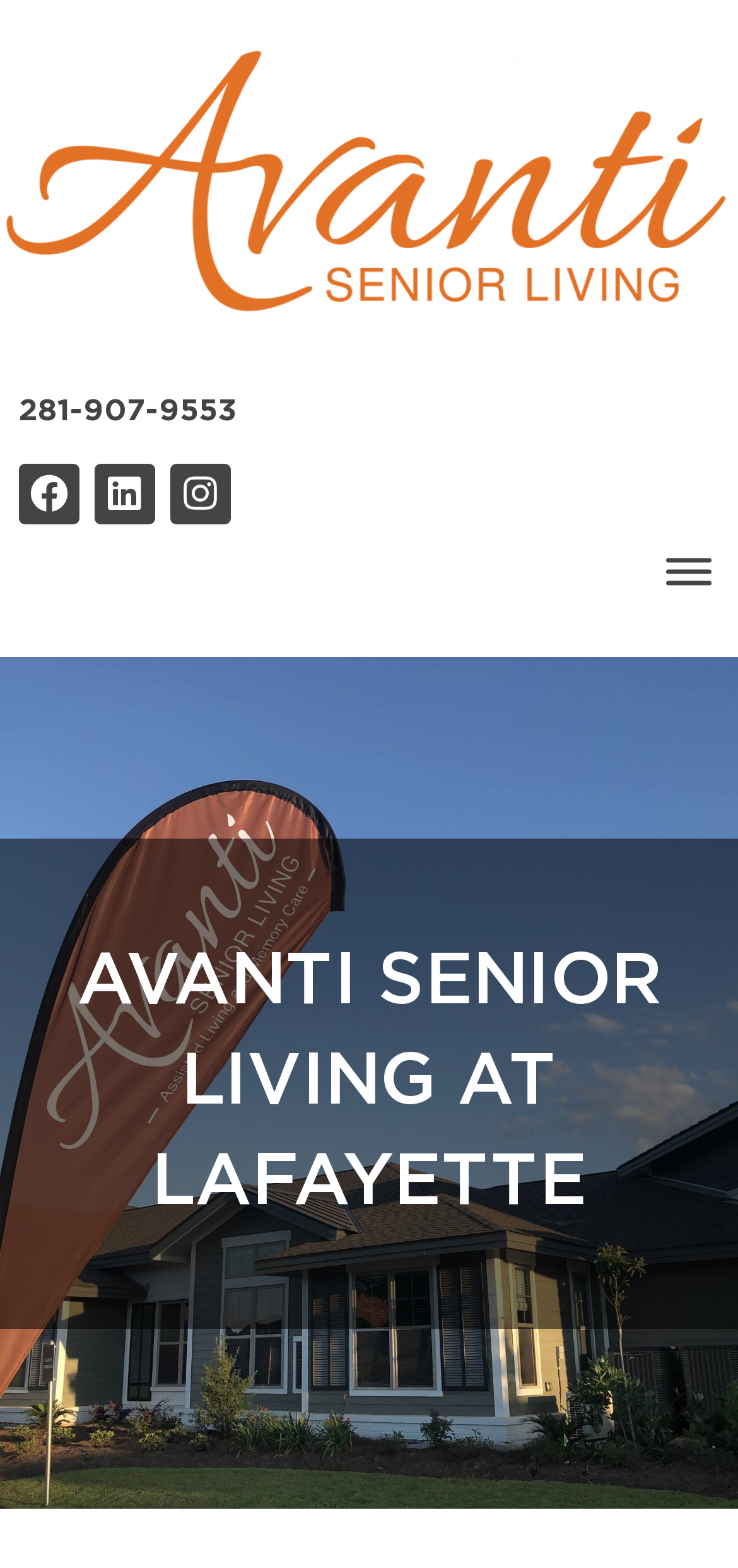Reply to the question with a single word or phrase:
Is the phone number on the top of the page?

No